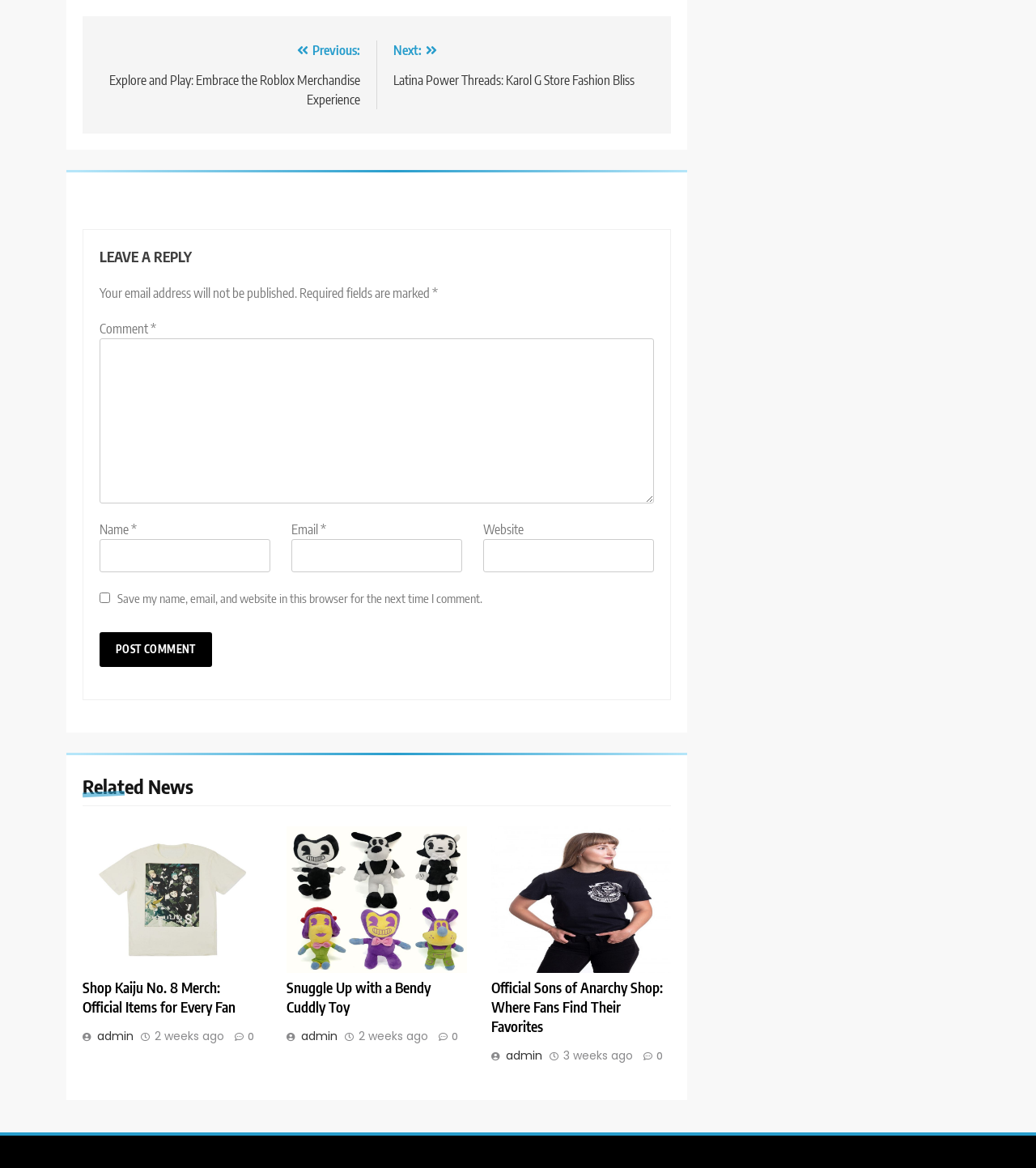Provide the bounding box coordinates for the area that should be clicked to complete the instruction: "Post comment".

[0.096, 0.541, 0.204, 0.571]